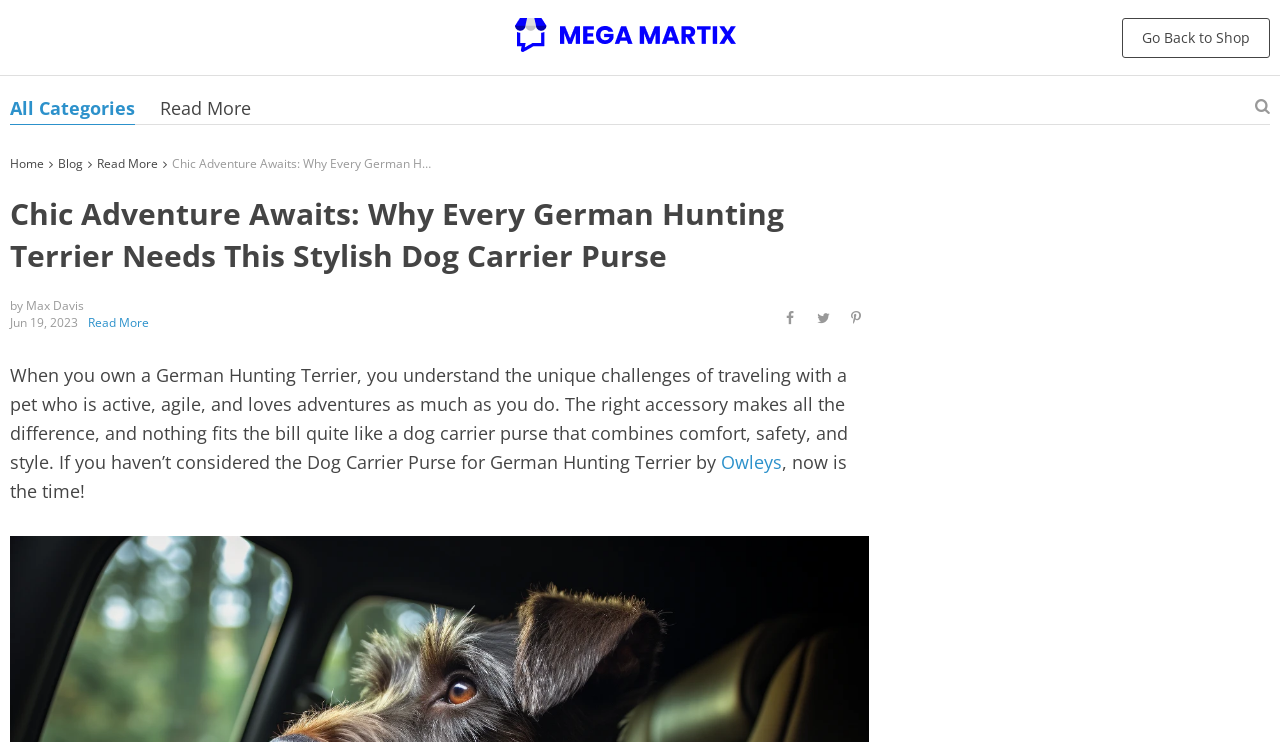What is the purpose of the dog carrier purse?
Provide an in-depth and detailed answer to the question.

The purpose of the dog carrier purse is to provide comfort, safety, and style for the German Hunting Terrier during travels, as mentioned in the text content.